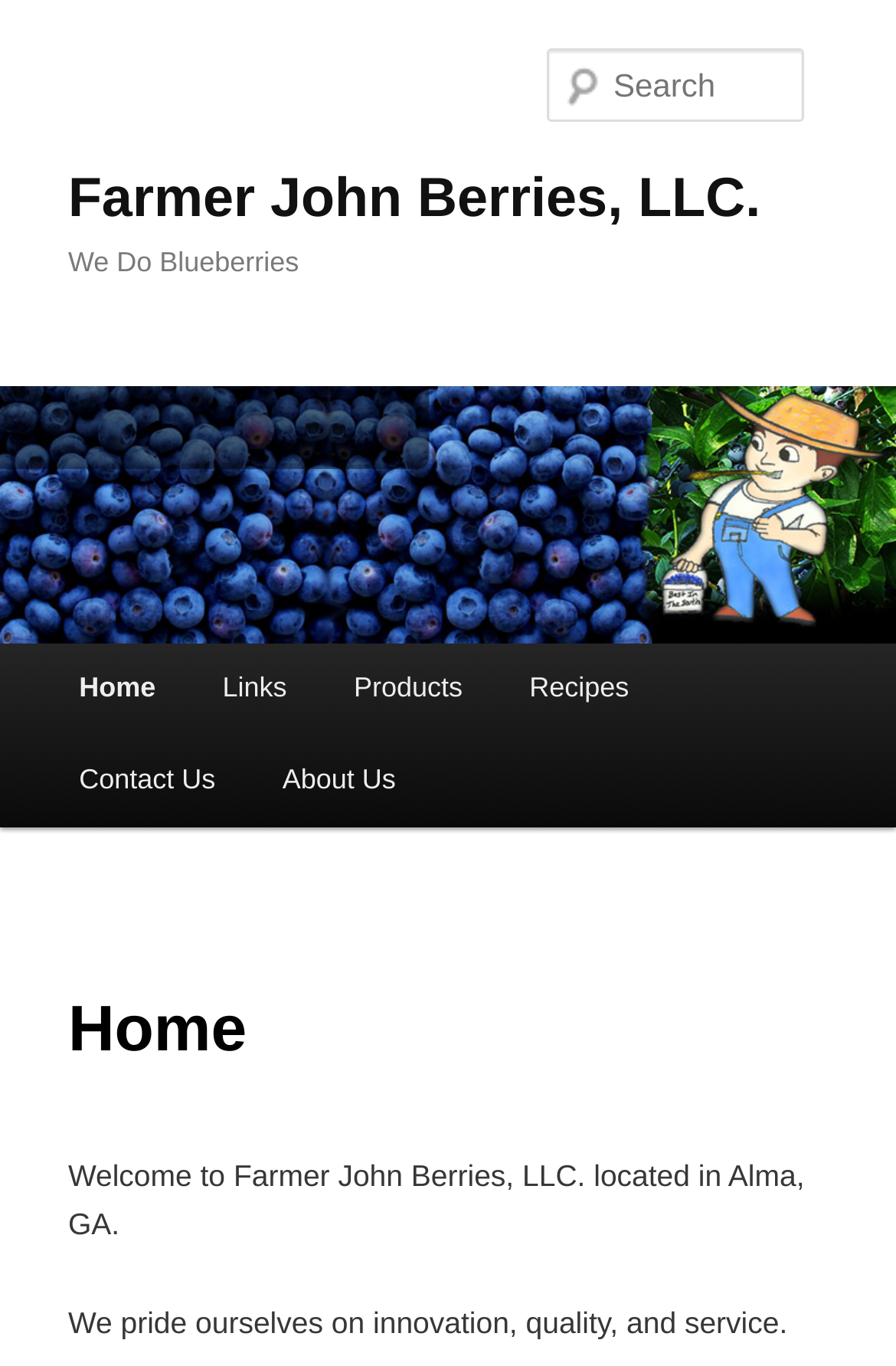Identify the bounding box coordinates of the clickable region to carry out the given instruction: "View Products".

[0.357, 0.472, 0.554, 0.539]